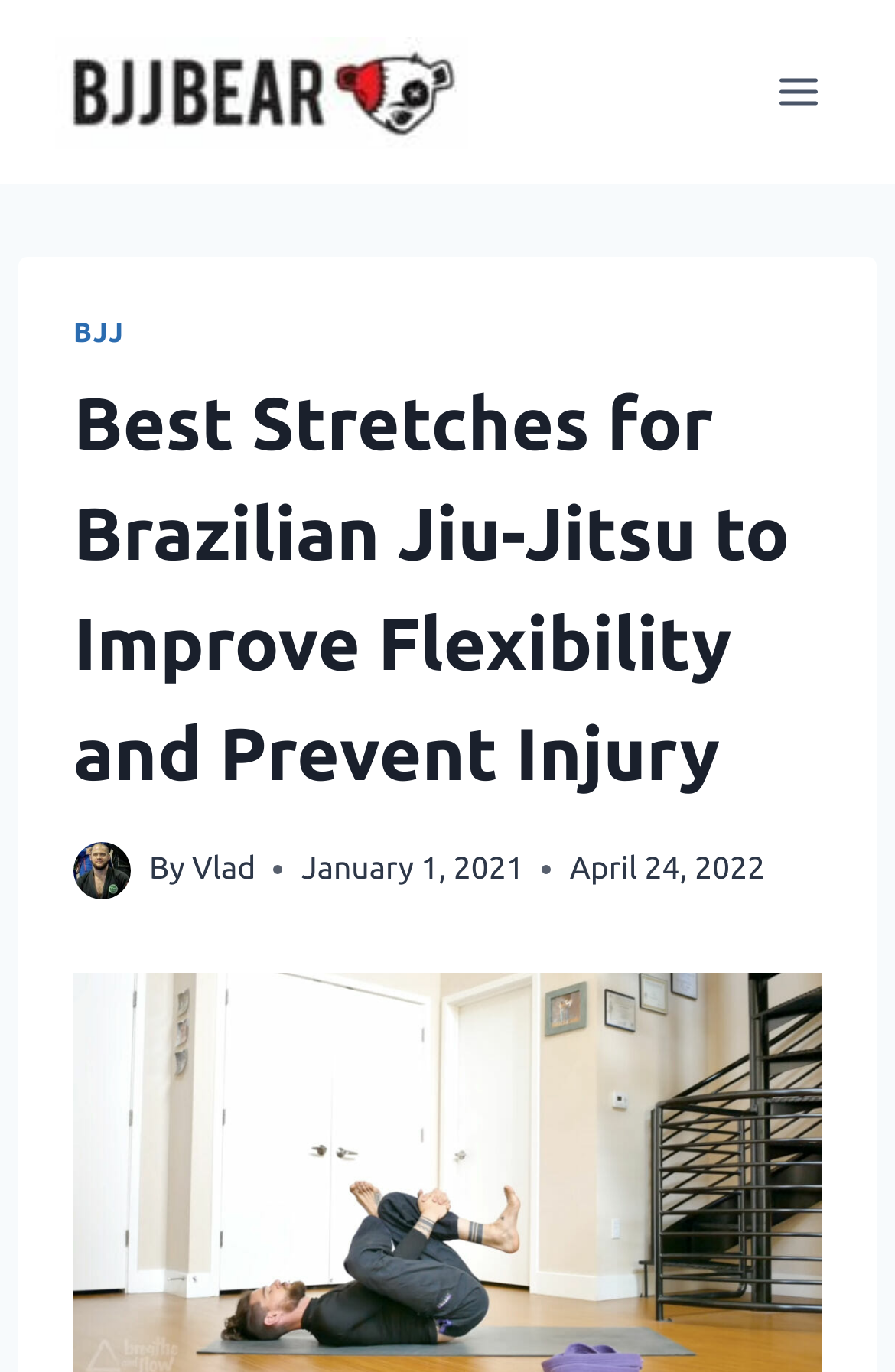Please answer the following question as detailed as possible based on the image: 
How many images are on the webpage?

There are two image elements on the webpage. One is the logo image with the text 'BJJ Bear', and the other is the author's image with the text 'Vlad BJJ Bear'.